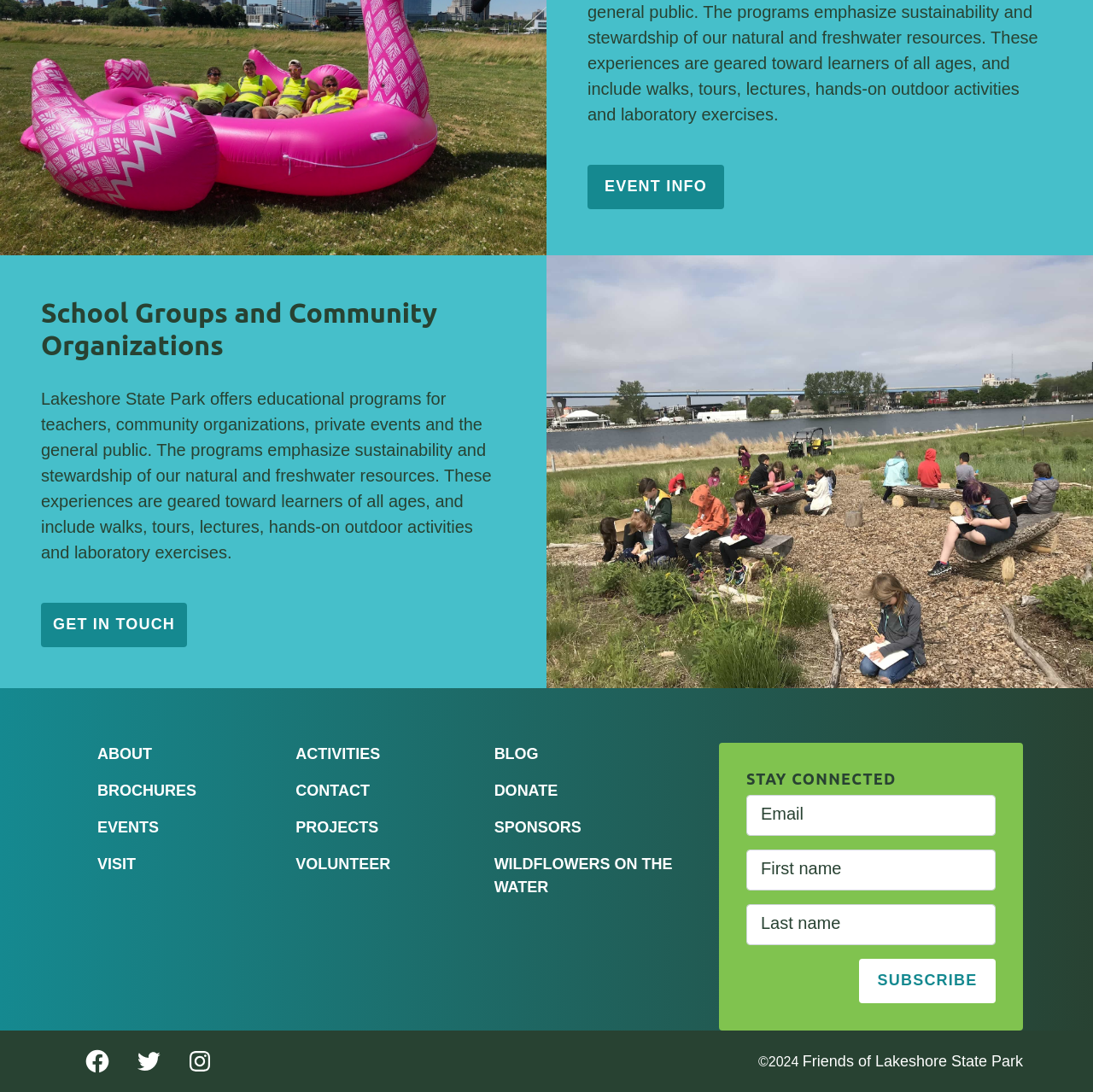How many social media links are there?
Give a thorough and detailed response to the question.

I counted the number of links that say 'Follow us on Instagram' at the bottom of the webpage, which are three in total.